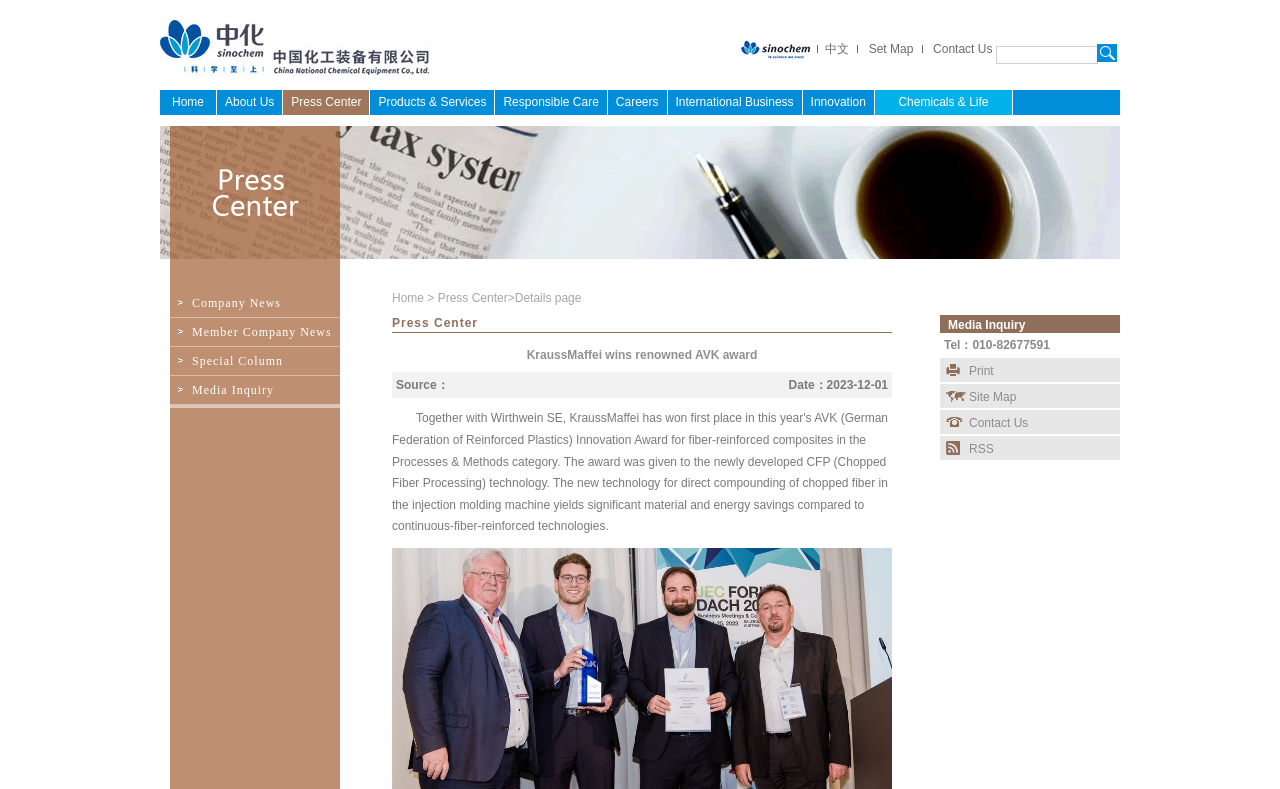Provide the text content of the webpage's main heading.

KraussMaffei wins renowned AVK award